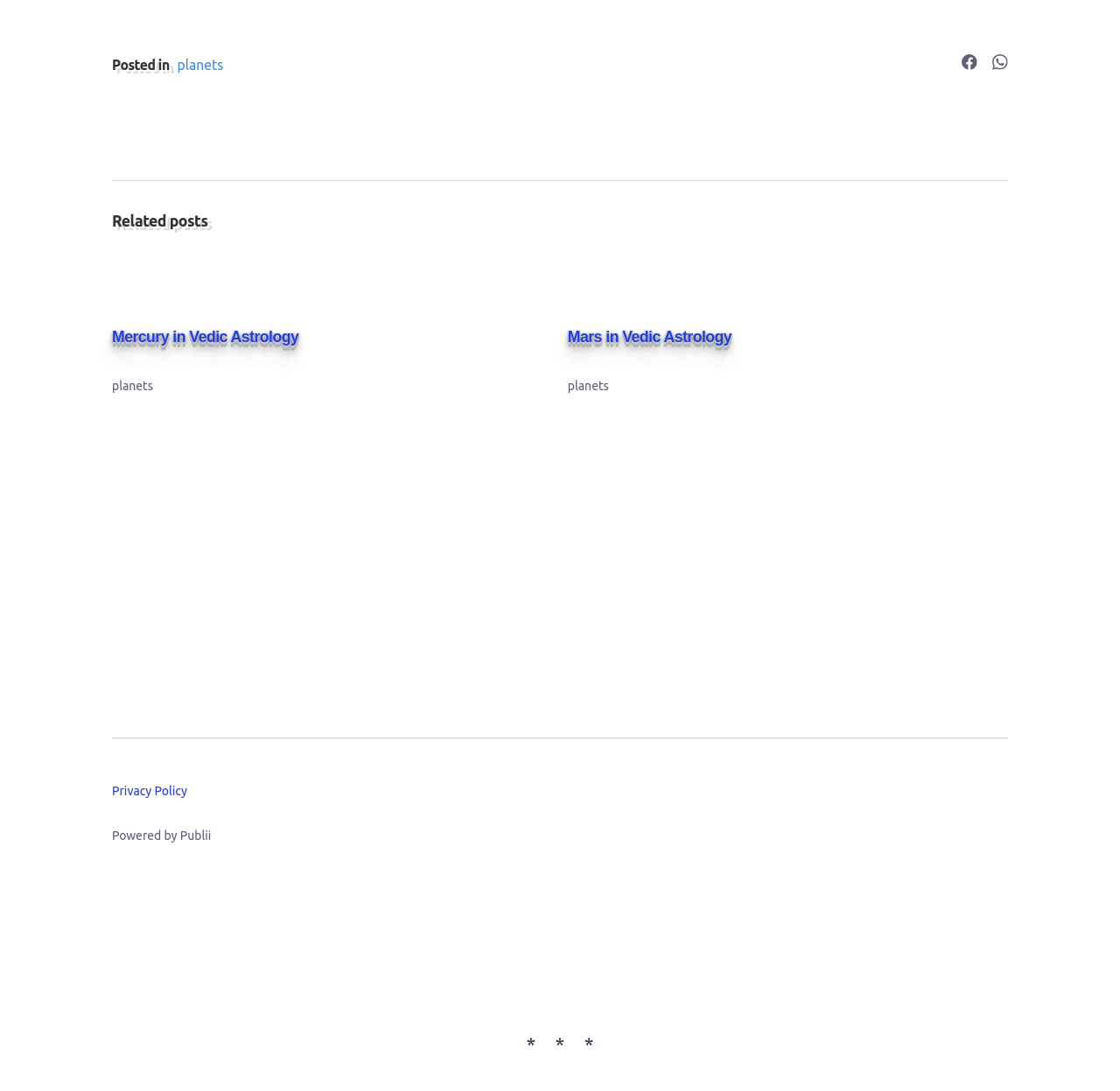Find and indicate the bounding box coordinates of the region you should select to follow the given instruction: "Click the 'Mae' link".

None